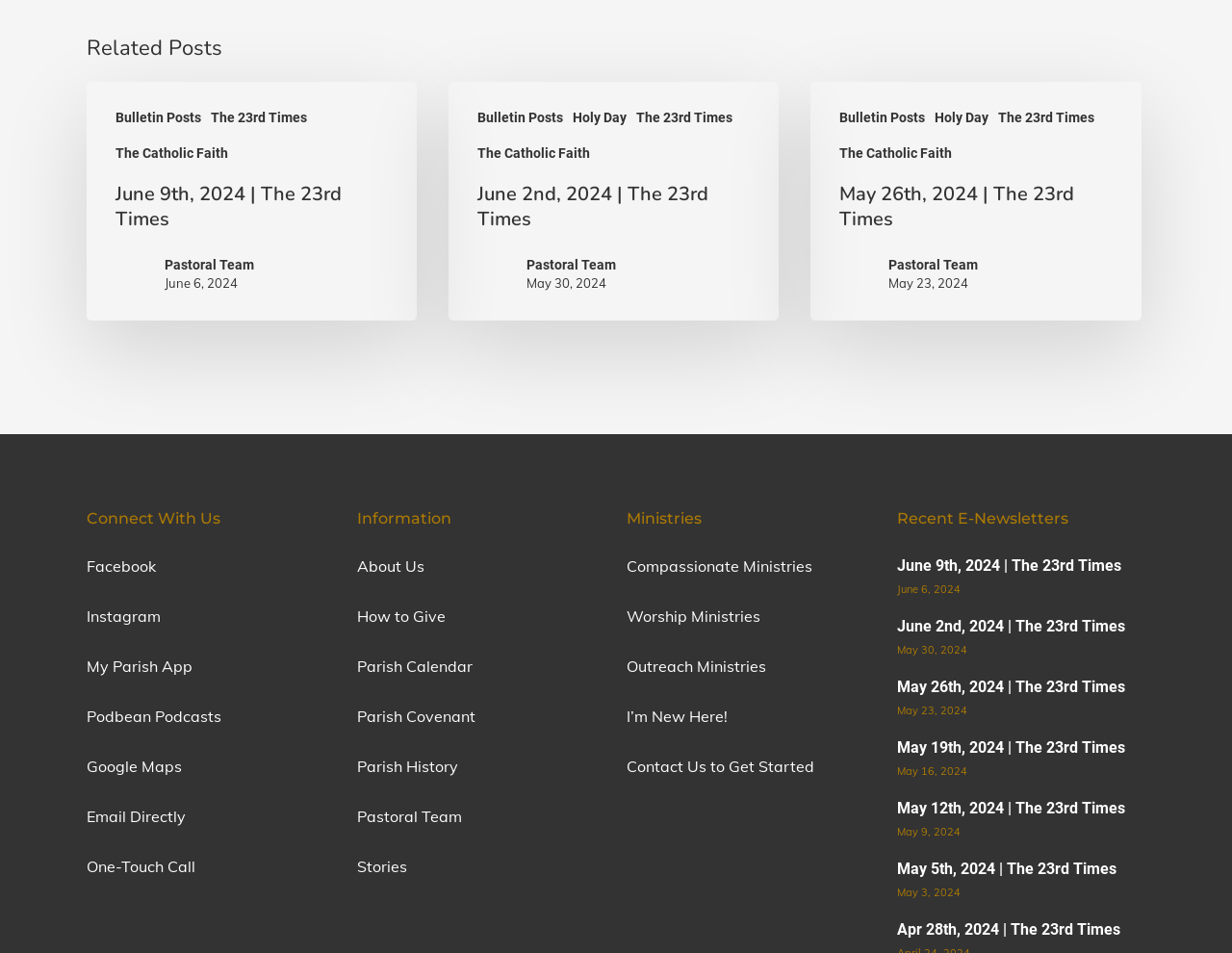What is the 'Recent E-Newsletters' section for?
Please provide a detailed and comprehensive answer to the question.

The 'Recent E-Newsletters' section contains links to past newsletters with dates, which suggests that its purpose is to provide access to previous newsletters.